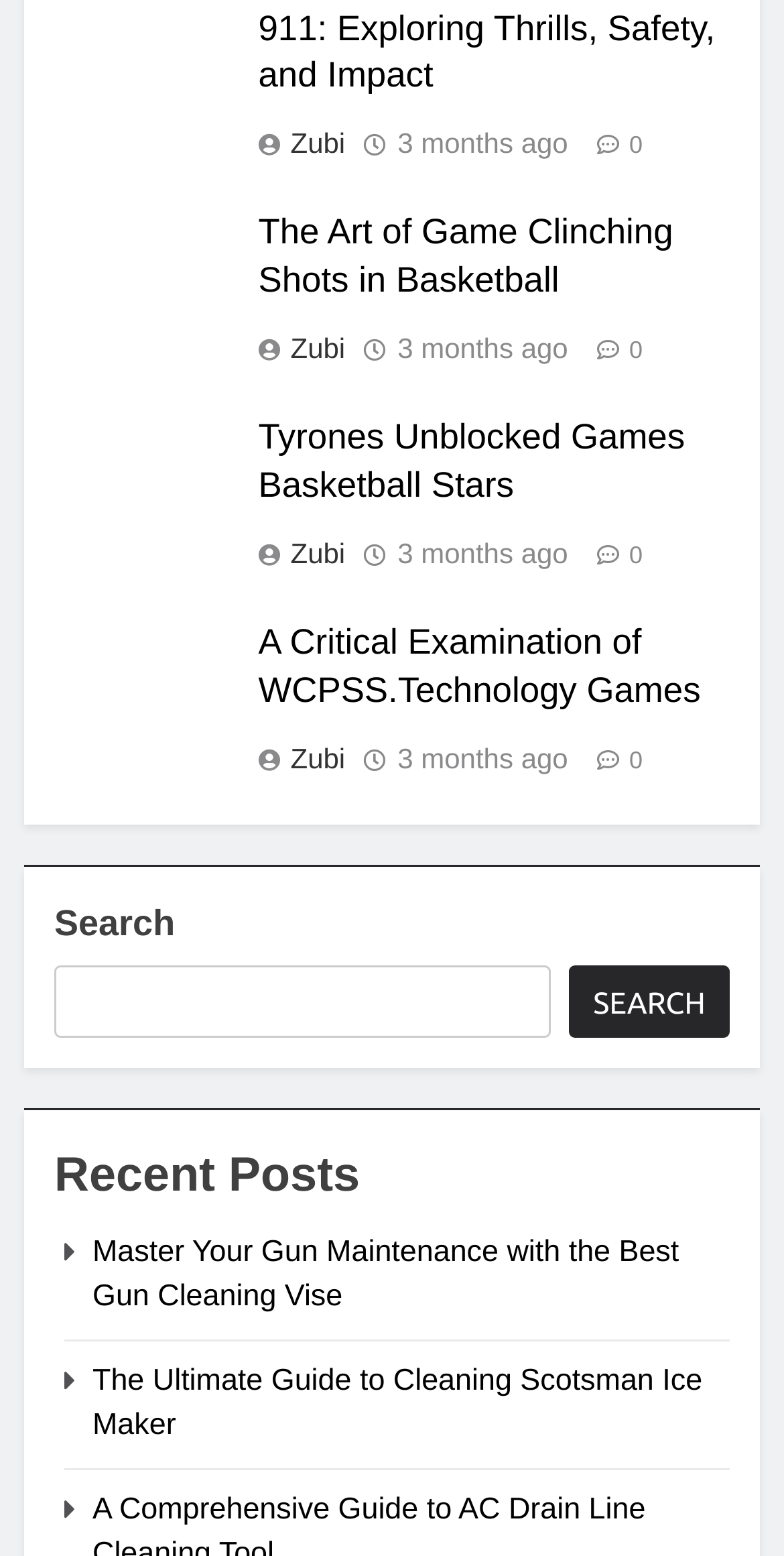Specify the bounding box coordinates for the region that must be clicked to perform the given instruction: "View Yankee Stadium".

None